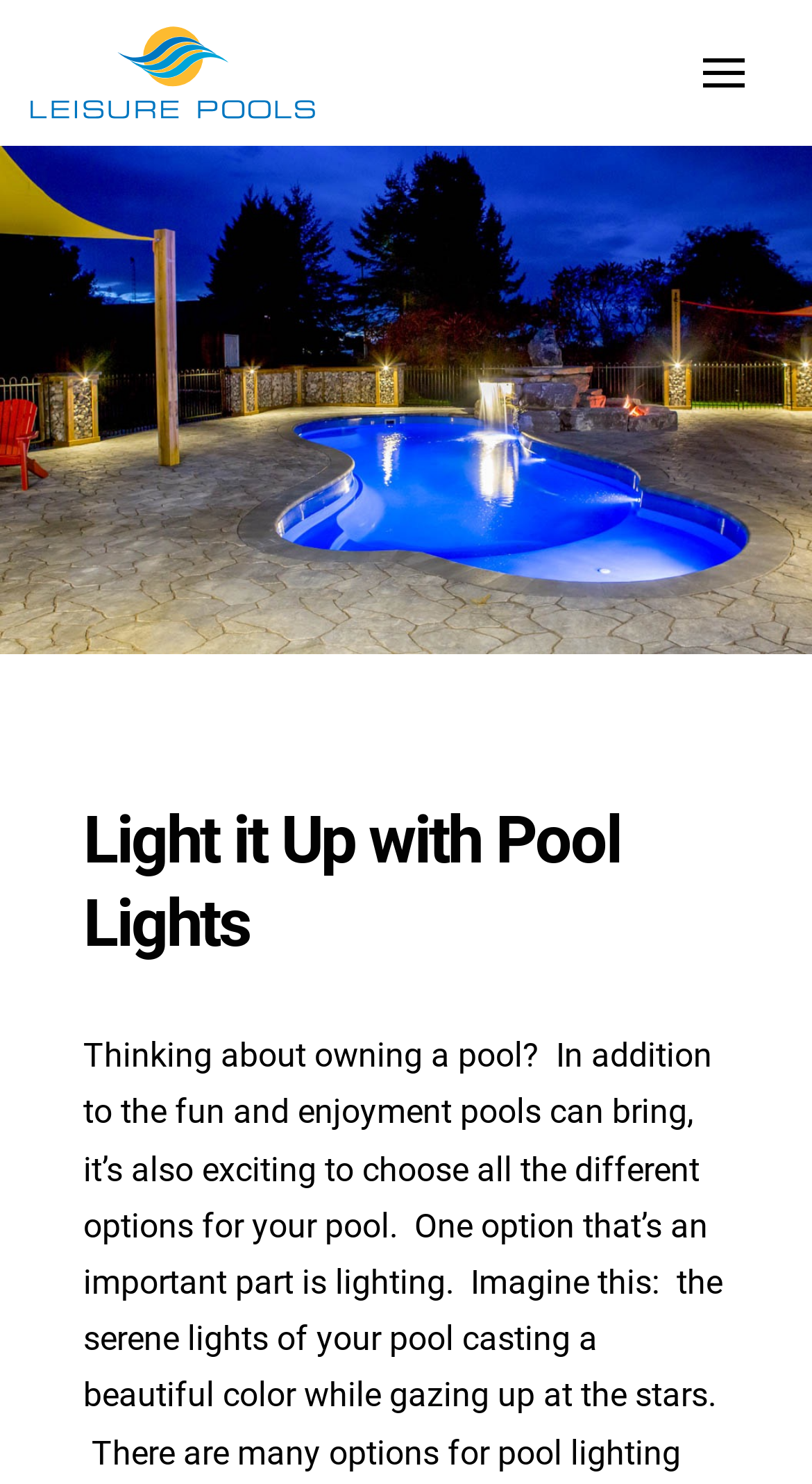Create an elaborate caption that covers all aspects of the webpage.

The webpage is about a swimming pool lights guide, with a focus on transforming outdoor environments and enhancing pool experiences. At the top-left corner, there is a link to "Fiberglass Inground Swimming Pools" accompanied by a related image. 

On the top-right side, there is a navigation menu with a toggle button, which controls the main menu. The menu contains several links, including "Pool Designs", "Colour Selection", "Innovative Technology", "Experience", "About Leisure Pools", "Enhancements", "Pool Affordability", "Library / Blog", "Download Brochure", "Connect with a Dealer", and "Contact Us". These links are stacked vertically, taking up most of the right side of the page.

Below the navigation menu, there is a large image related to the swimming pool lights guide, spanning the entire width of the page. Above this image, there is a heading that reads "Light it Up with Pool Lights", positioned roughly in the middle of the page.